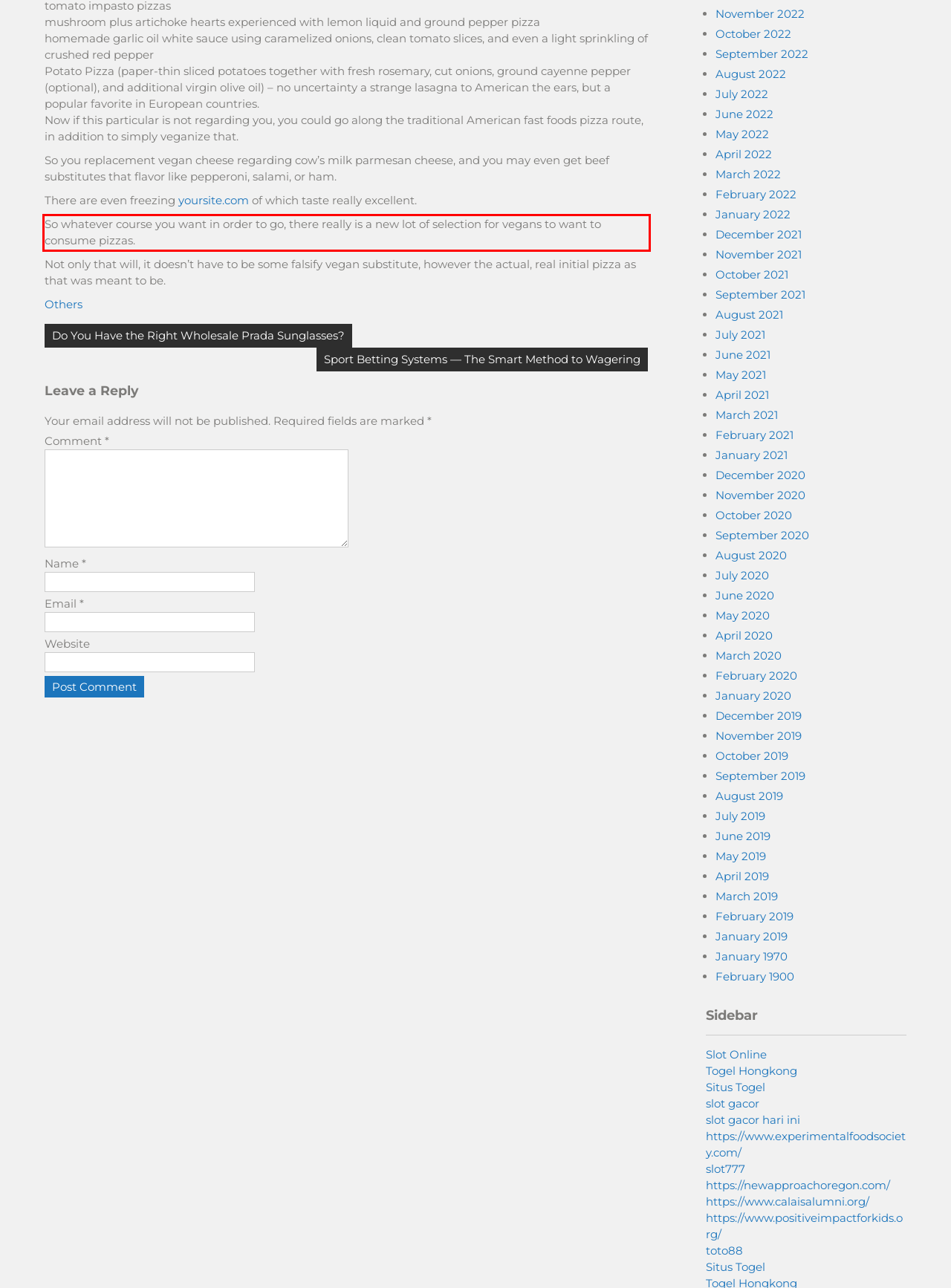Please take the screenshot of the webpage, find the red bounding box, and generate the text content that is within this red bounding box.

So whatever course you want in order to go, there really is a new lot of selection for vegans to want to consume pizzas.